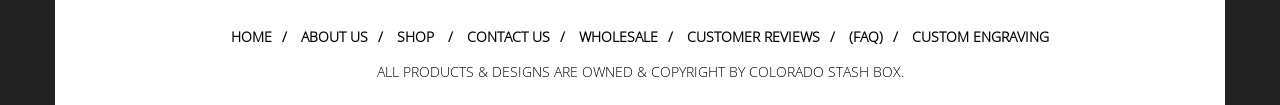Locate the bounding box coordinates of the UI element described by: "(FAQ)". Provide the coordinates as four float numbers between 0 and 1, formatted as [left, top, right, bottom].

[0.659, 0.088, 0.705, 0.47]